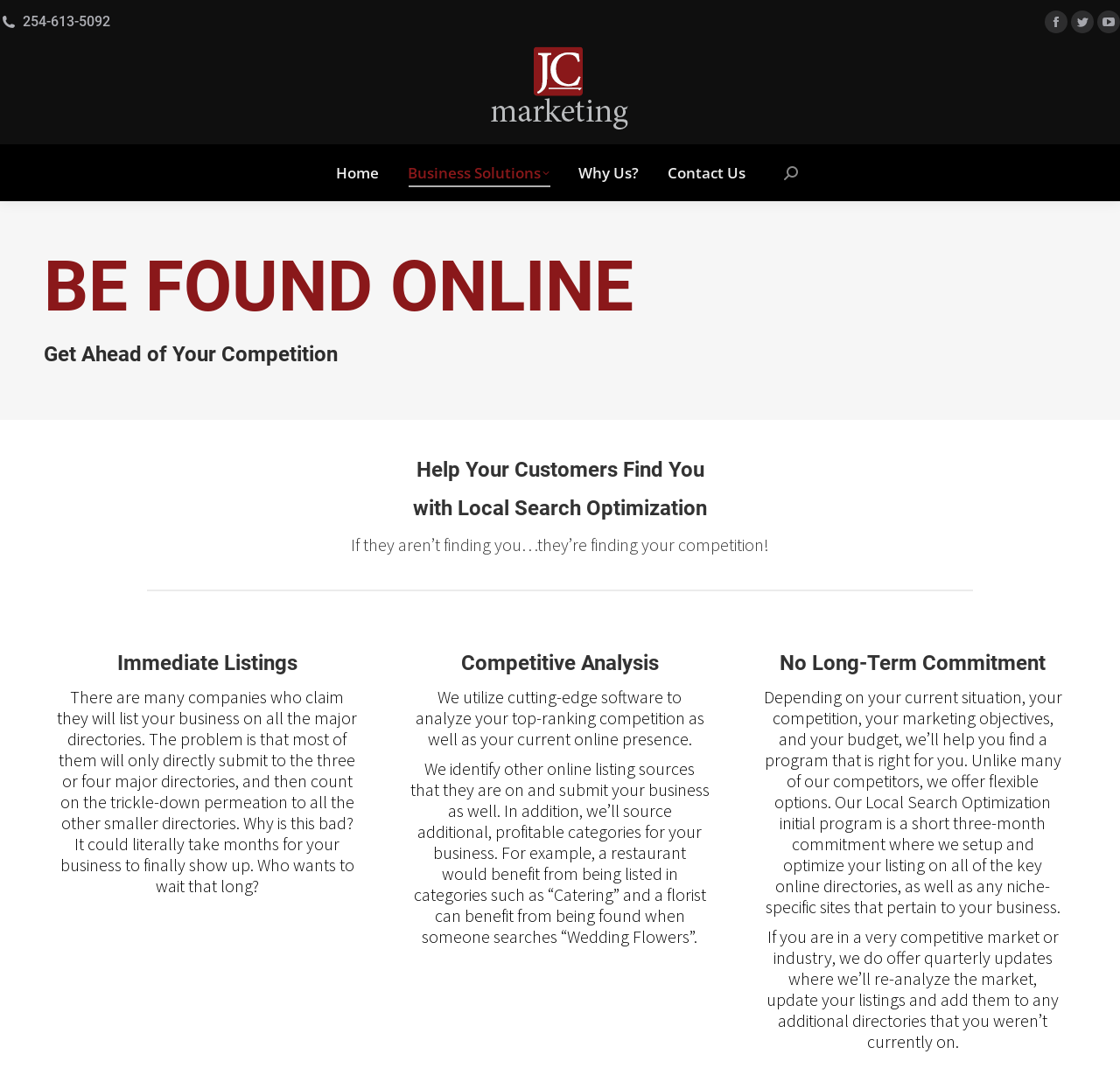Please identify the bounding box coordinates of the element on the webpage that should be clicked to follow this instruction: "Go to Home page". The bounding box coordinates should be given as four float numbers between 0 and 1, formatted as [left, top, right, bottom].

[0.288, 0.149, 0.341, 0.172]